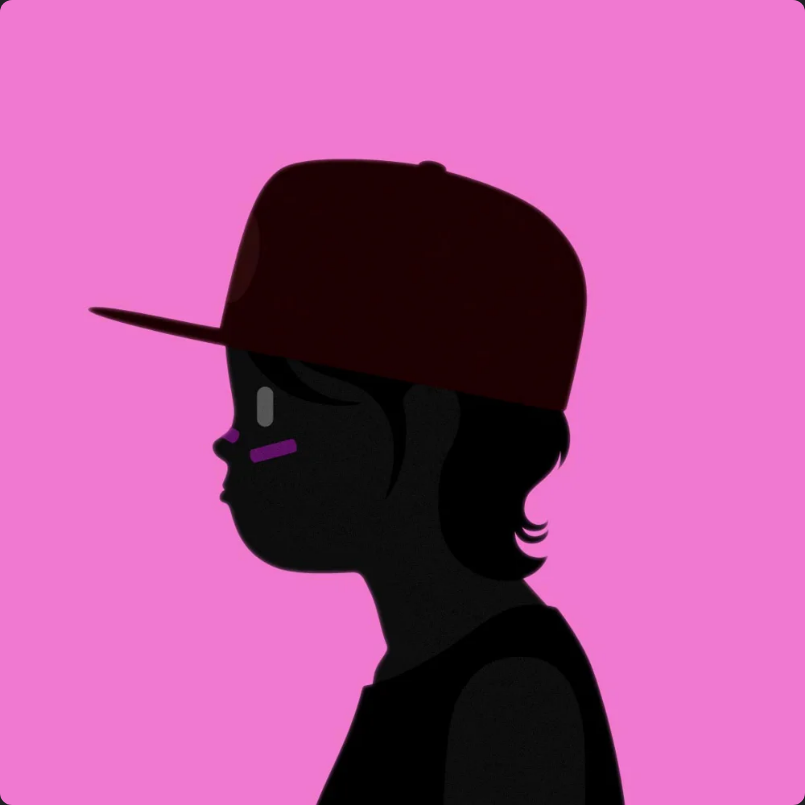Give a concise answer using one word or a phrase to the following question:
What is the name of the collection this artwork belongs to?

Silhouettes of New Apes (SONA)